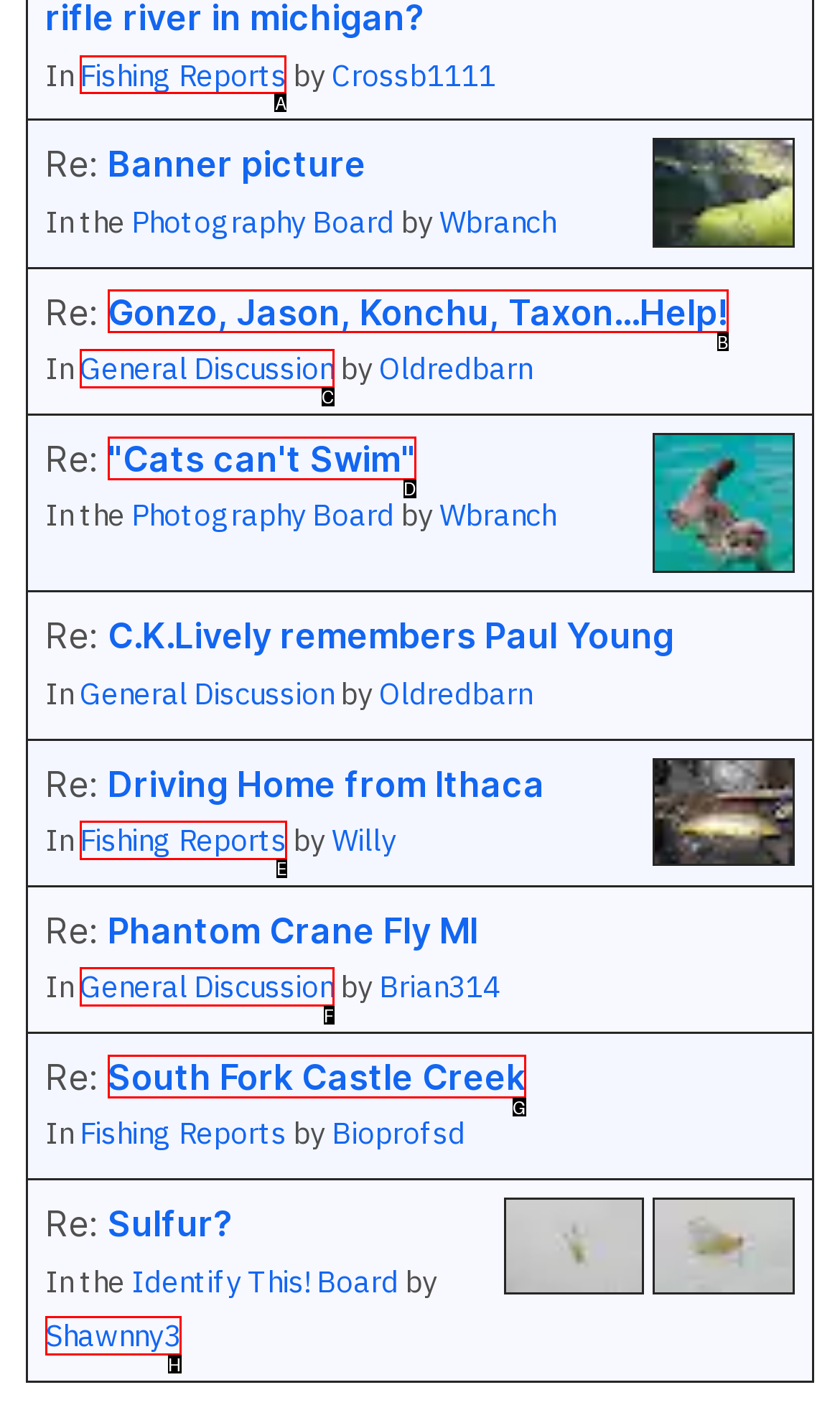Choose the UI element to click on to achieve this task: Open the link to Beavis and Butt-Head. Reply with the letter representing the selected element.

None